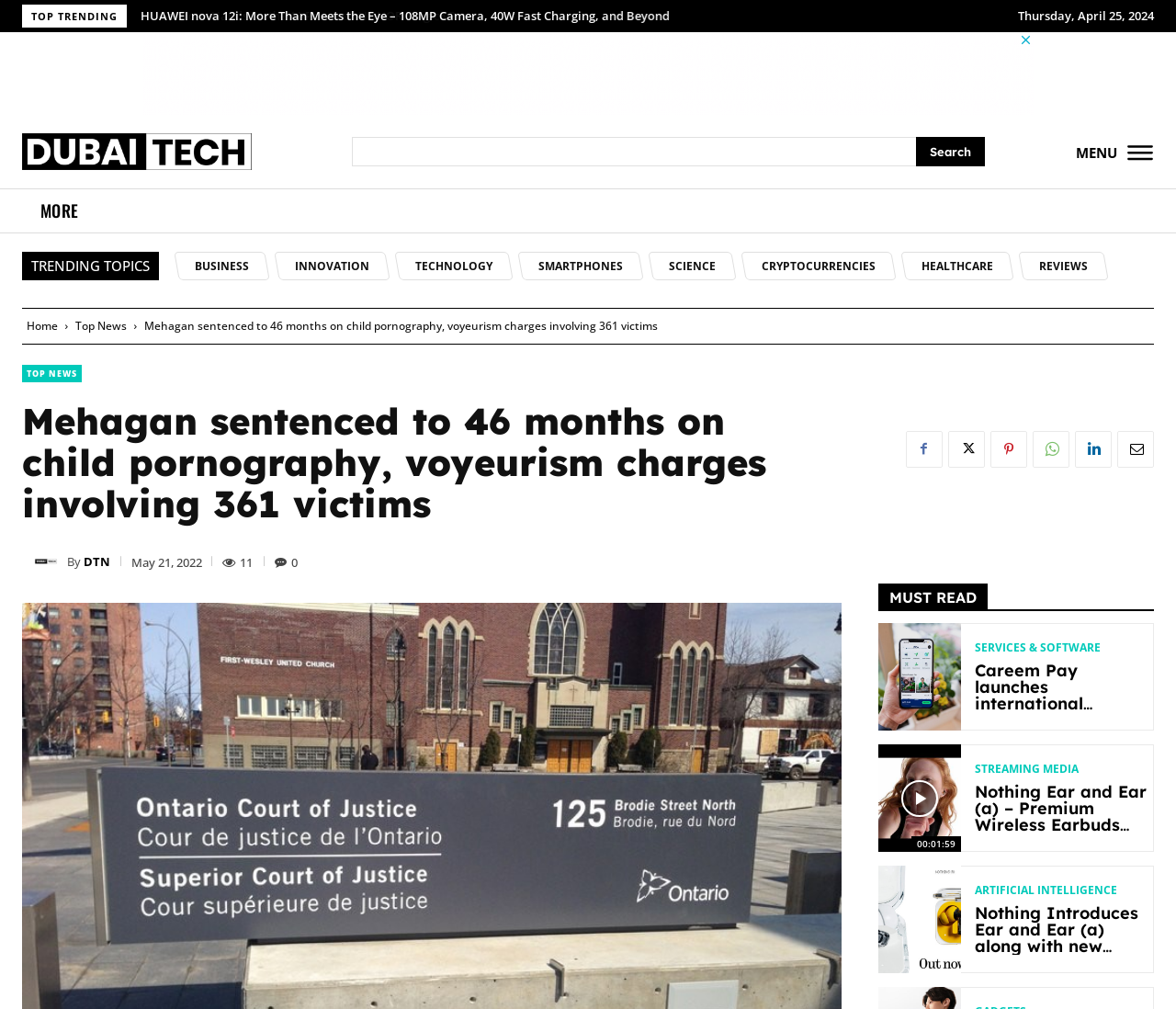Provide a short, one-word or phrase answer to the question below:
What is the icon present next to the 'MENU' link?

image